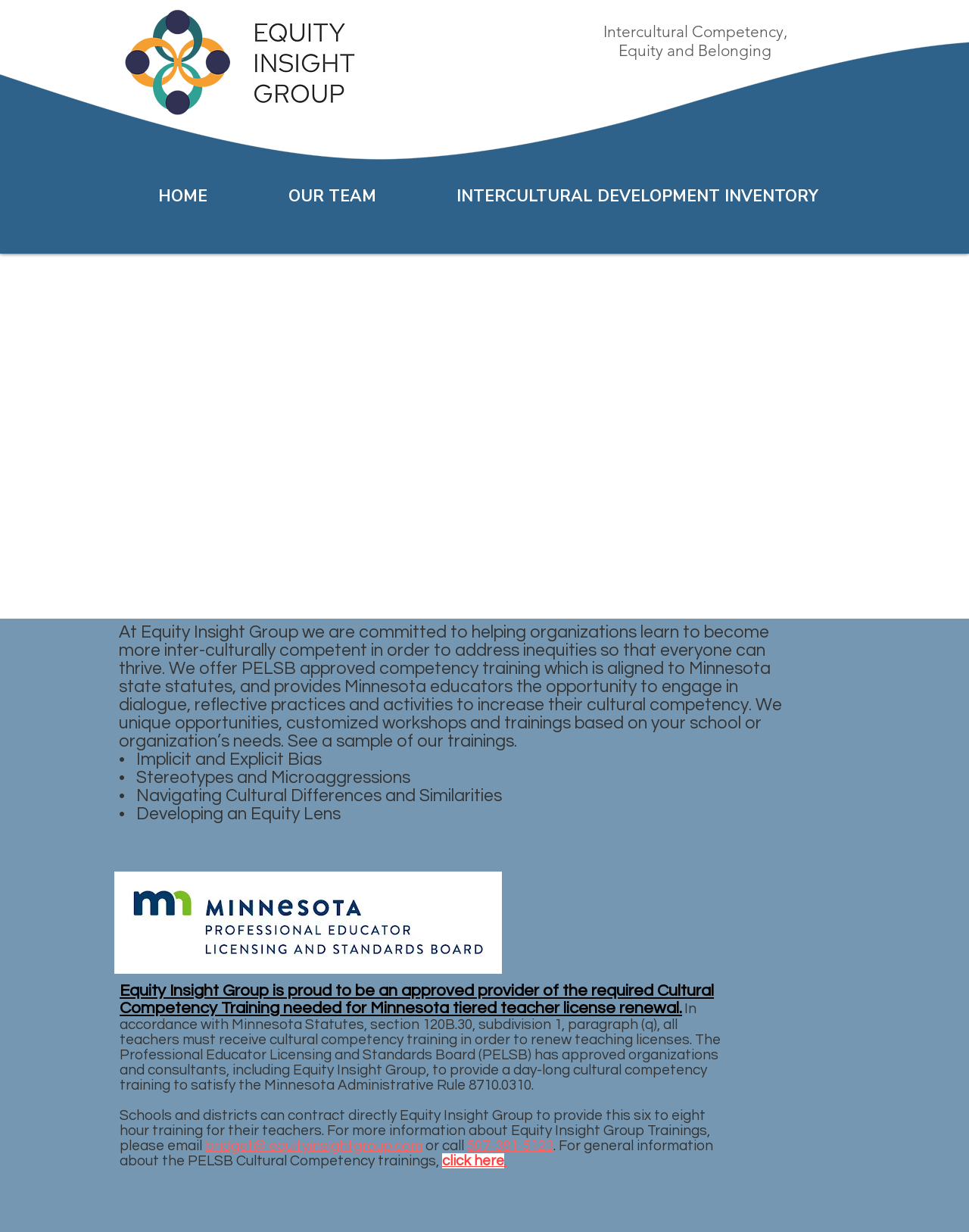Give a detailed overview of the webpage's appearance and contents.

The webpage is about Equity Insight Group, an organization that provides customized solutions to improve intercultural effectiveness. At the top left corner, there is a logo of Equity Insight Group. Below the logo, there is a heading that reads "Intercultural Competency, Equity and Belonging". 

On the top right corner, there is a navigation menu with links to "HOME", "OUR TEAM", and "INTERCULTURAL DEVELOPMENT INVENTORY". 

Below the navigation menu, there is a section about the organization. The heading "About us" is followed by a paragraph that describes the organization's mission and services. The organization offers competency training, customized workshops, and trainings based on the needs of schools or organizations. 

Below the paragraph, there are four bullet points listing the topics of their trainings, including implicit and explicit bias, stereotypes and microaggressions, navigating cultural differences and similarities, and developing an equity lens. 

Further down, there is an image of the PELSB logo, indicating that Equity Insight Group is an approved provider of cultural competency training needed for Minnesota tiered teacher license renewal. 

The webpage then provides more information about the cultural competency training, including the requirements for Minnesota teachers and the services offered by Equity Insight Group. There are also contact details, including an email address and a phone number, for those who want to learn more about the trainings. Finally, there is a link to general information about the PELSB Cultural Competency trainings.